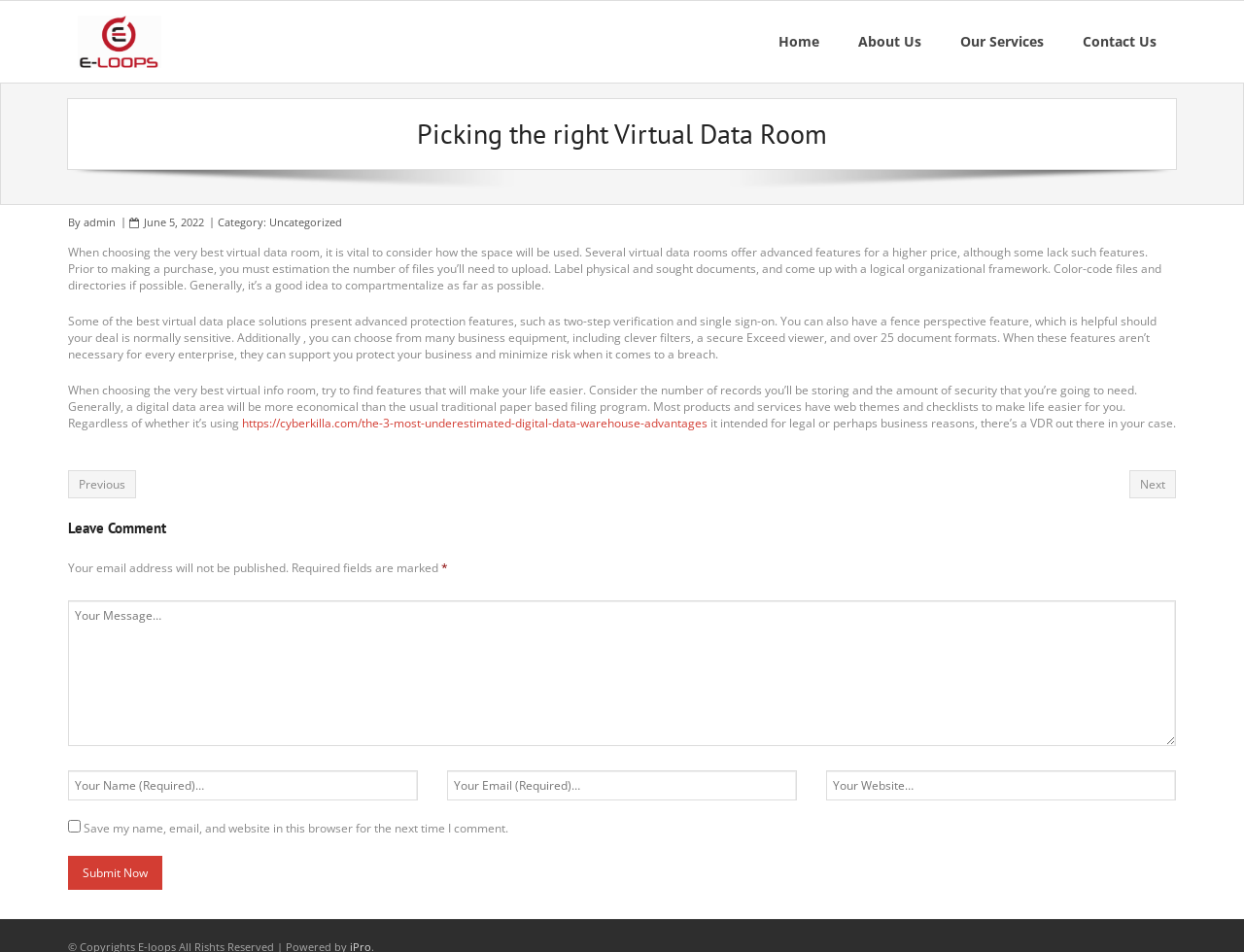What security feature is mentioned in the article?
Please provide a comprehensive and detailed answer to the question.

The article mentions two-step verification as one of the advanced security features offered by some Virtual Data Room solutions, which provides an additional layer of security to protect sensitive information.